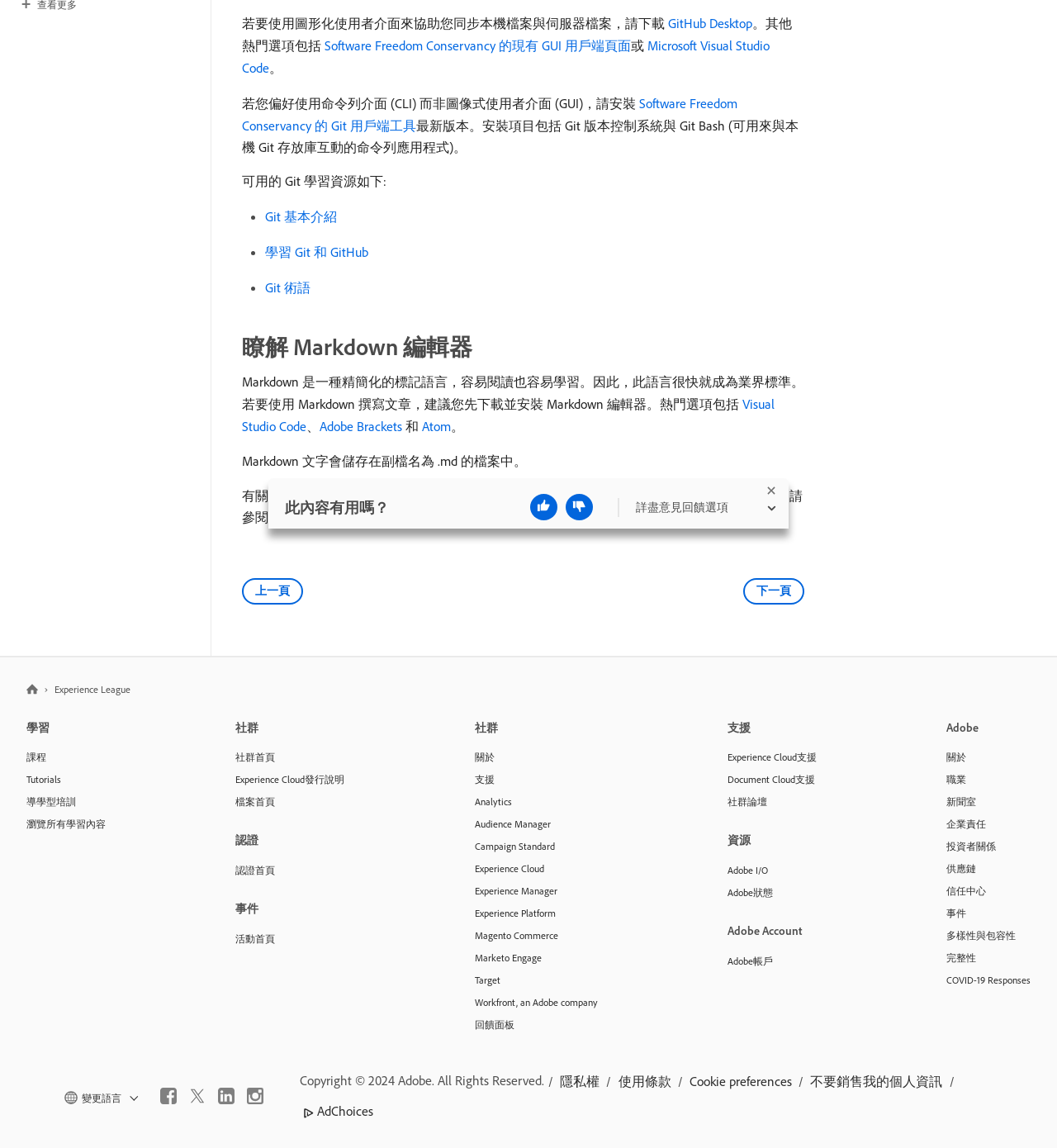Find the bounding box coordinates for the HTML element described as: "Microsoft Visual Studio Code". The coordinates should consist of four float values between 0 and 1, i.e., [left, top, right, bottom].

[0.229, 0.032, 0.728, 0.066]